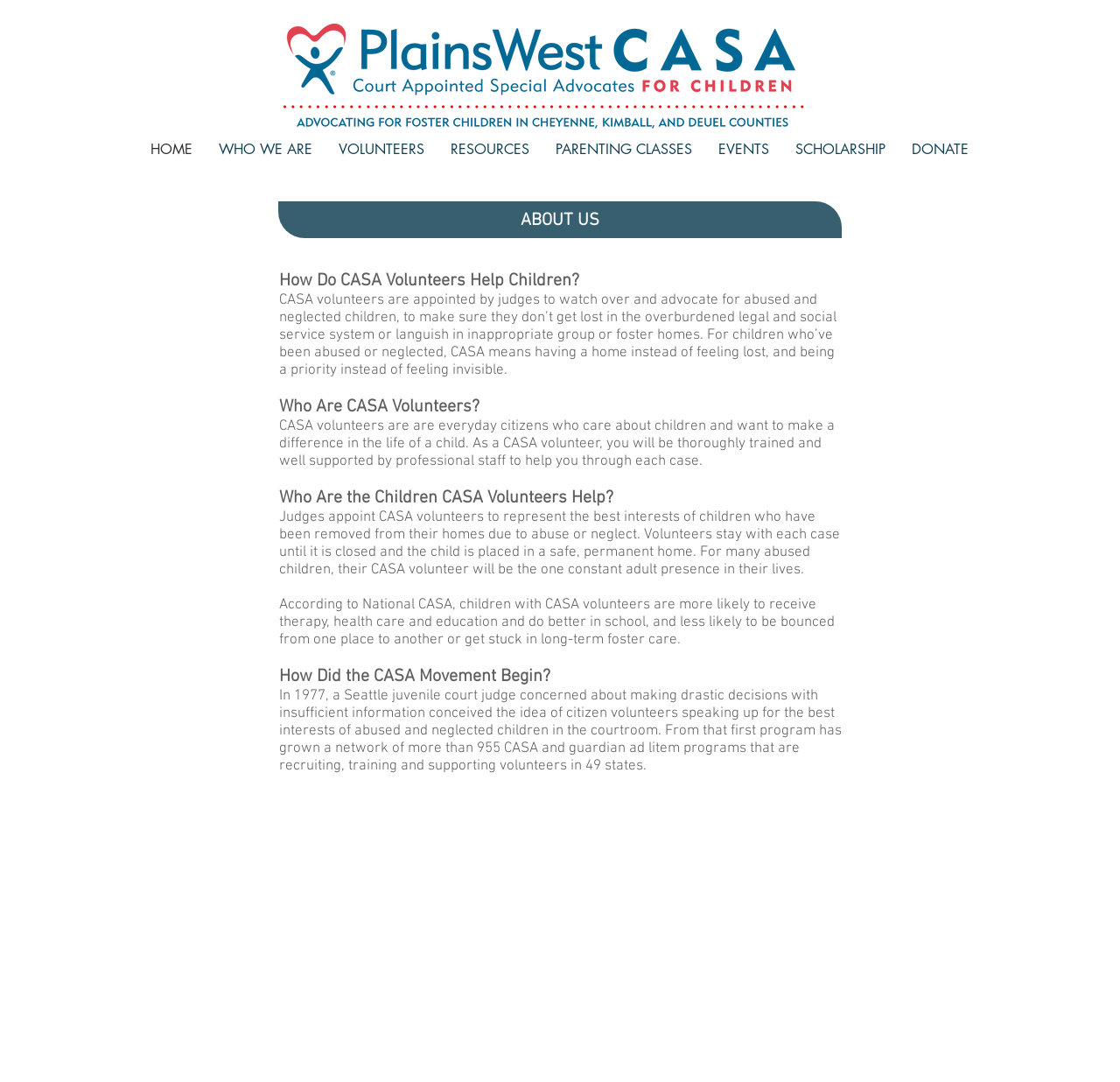How many navigation links are available?
From the image, provide a succinct answer in one word or a short phrase.

8